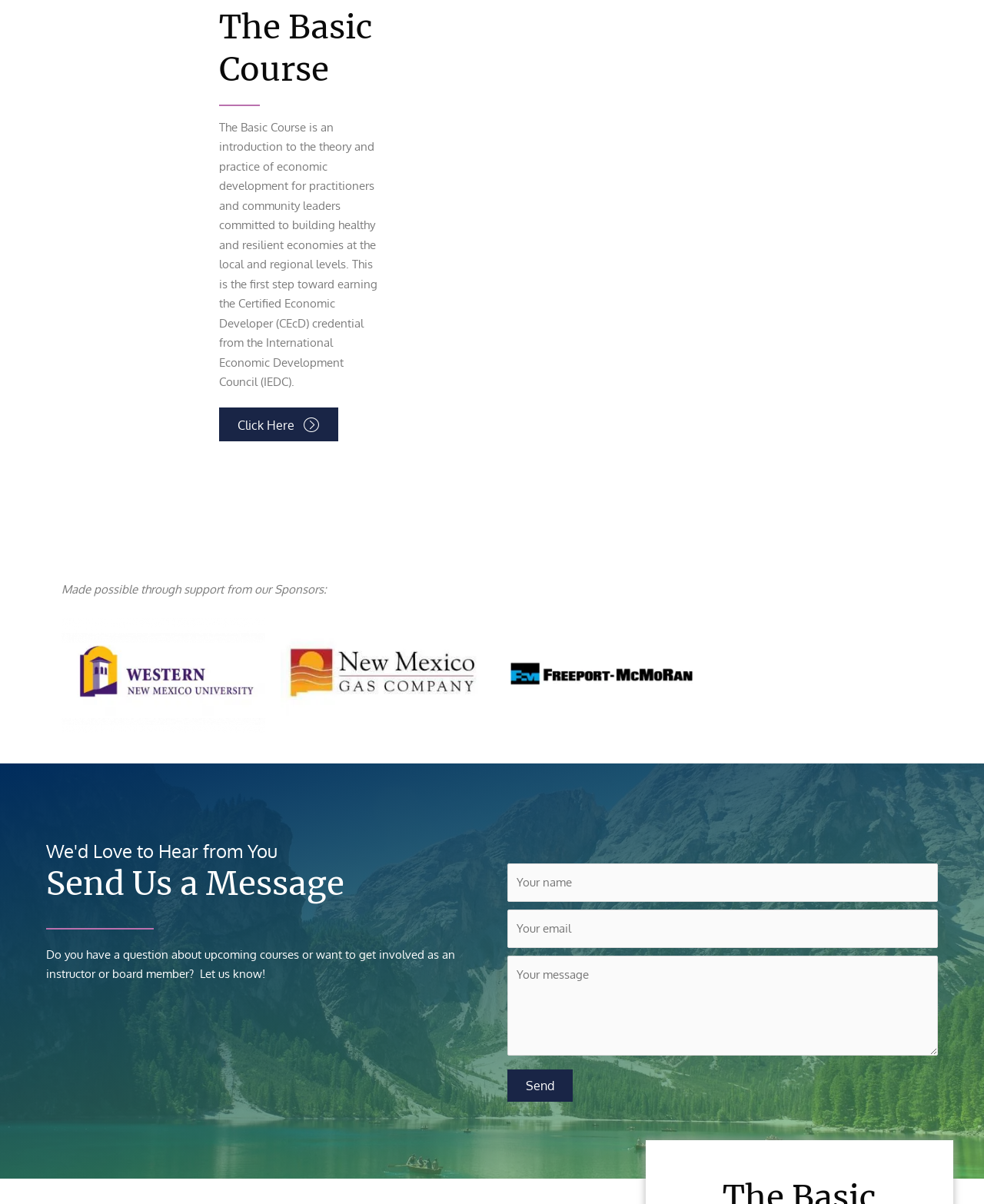Give a succinct answer to this question in a single word or phrase: 
How many sponsors are listed on the webpage?

3